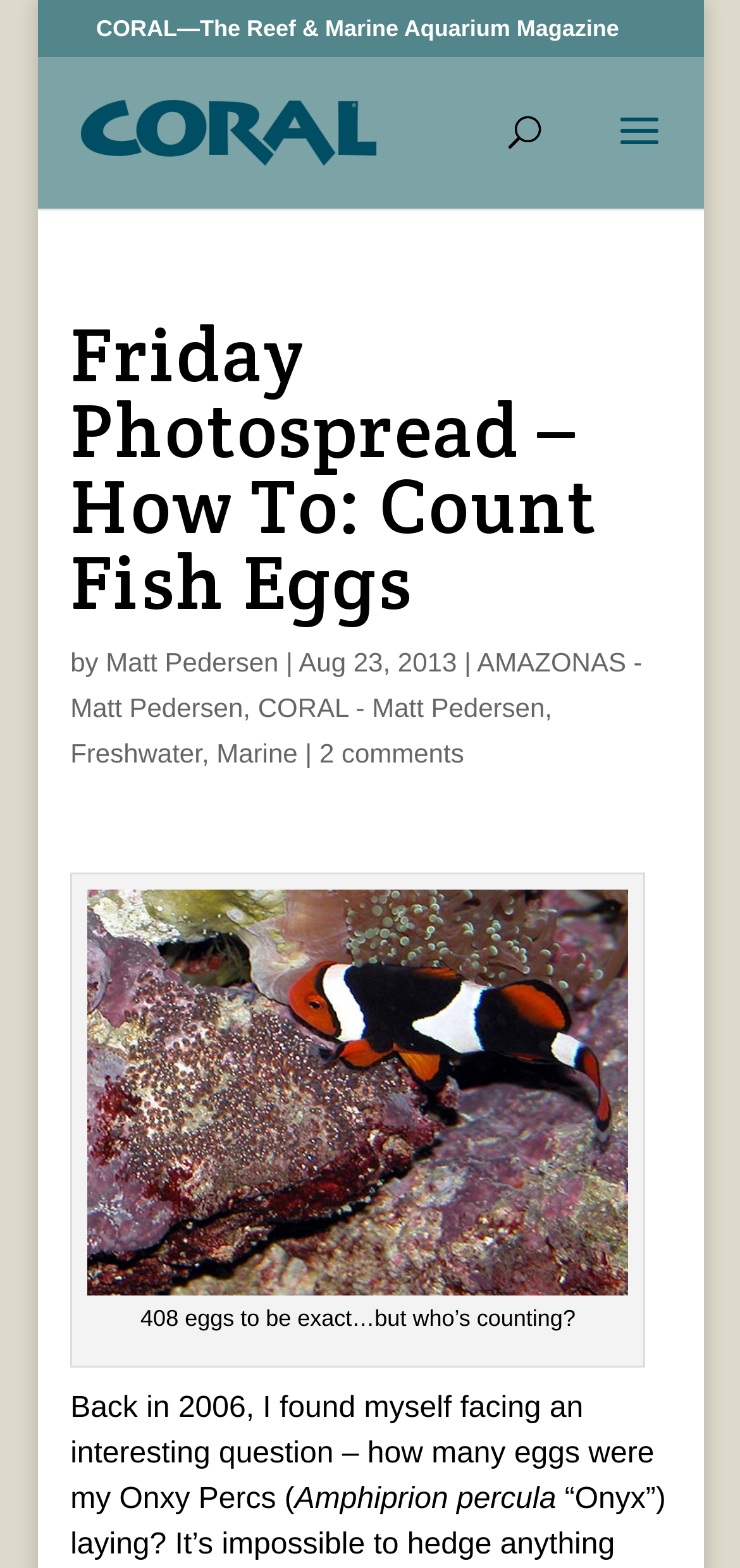Using details from the image, please answer the following question comprehensively:
What is the name of the fish species mentioned?

The name of the fish species is mentioned in the article, where it says 'Onxy Percs (Amphiprion percula)'.